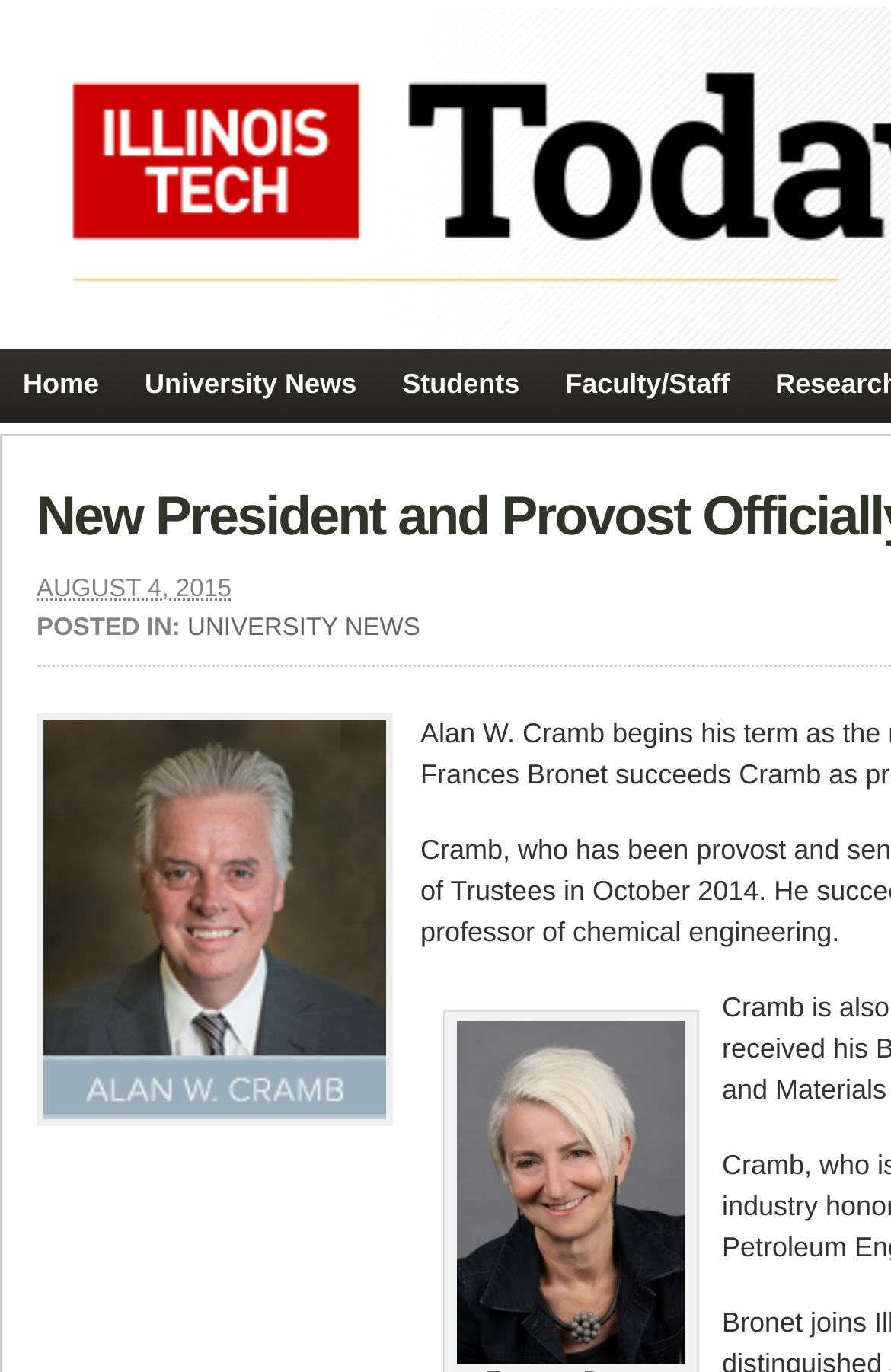Who is mentioned in the news article?
Refer to the screenshot and deliver a thorough answer to the question presented.

I found the name of the person mentioned in the news article by looking at the link element that says 'Frances Bronet' which is located near the bottom of the webpage.